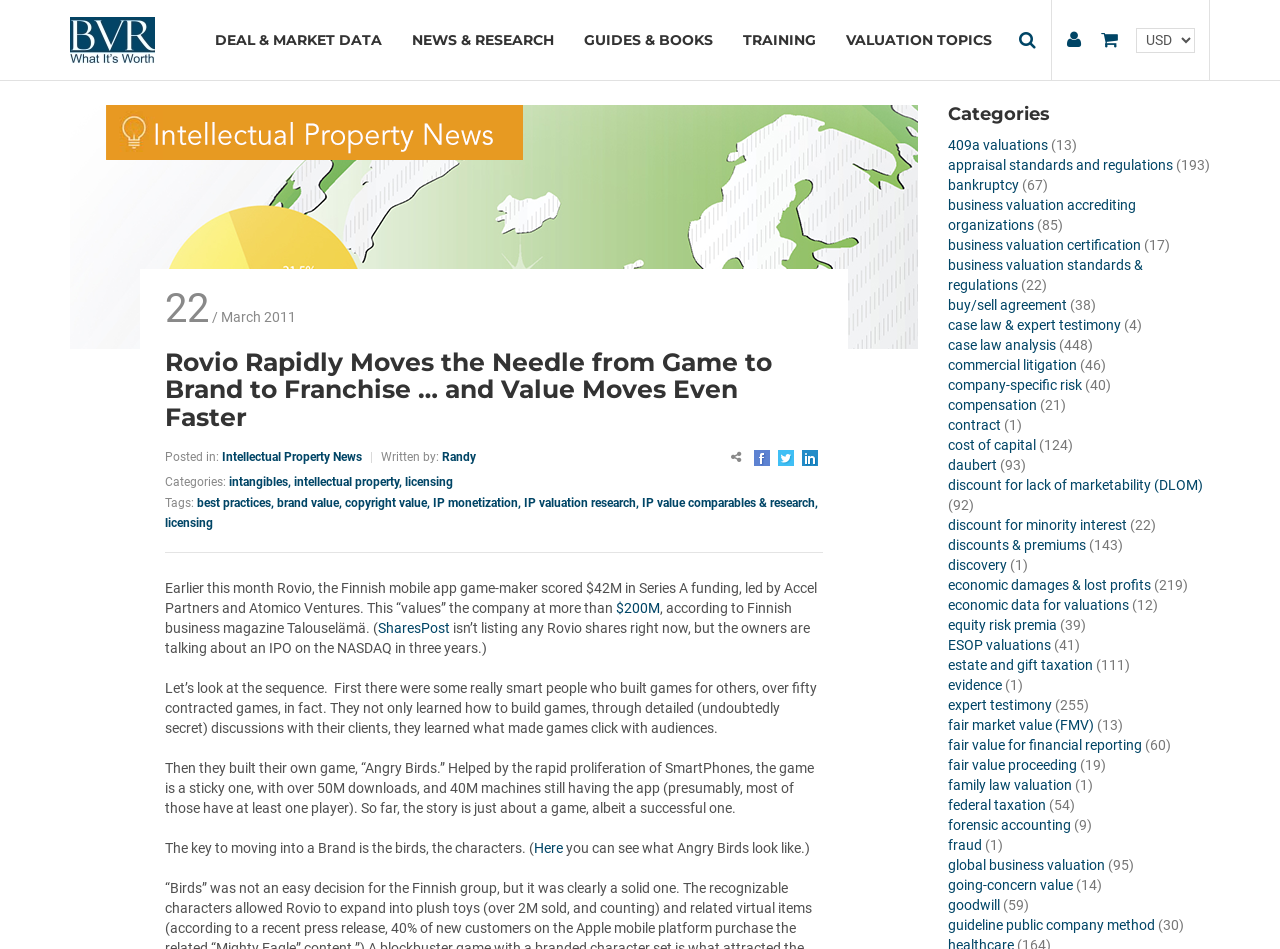Determine the bounding box coordinates of the clickable element necessary to fulfill the instruction: "View DEAL & MARKET DATA". Provide the coordinates as four float numbers within the 0 to 1 range, i.e., [left, top, right, bottom].

[0.156, 0.0, 0.31, 0.084]